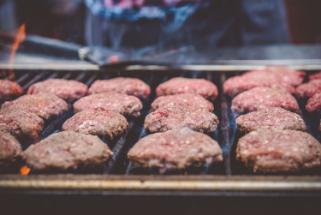What is the atmosphere of the scene?
Please look at the screenshot and answer using one word or phrase.

Mouthwatering anticipation